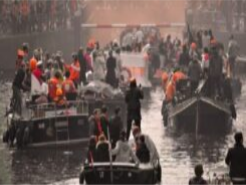What is the purpose of the gathering depicted in the image?
Utilize the information in the image to give a detailed answer to the question.

The caption suggests that the gathering is part of an event related to boating safety or awareness, as indicated by the associated text, 'Who is Responsible for Preventing a Boat Collision?'.